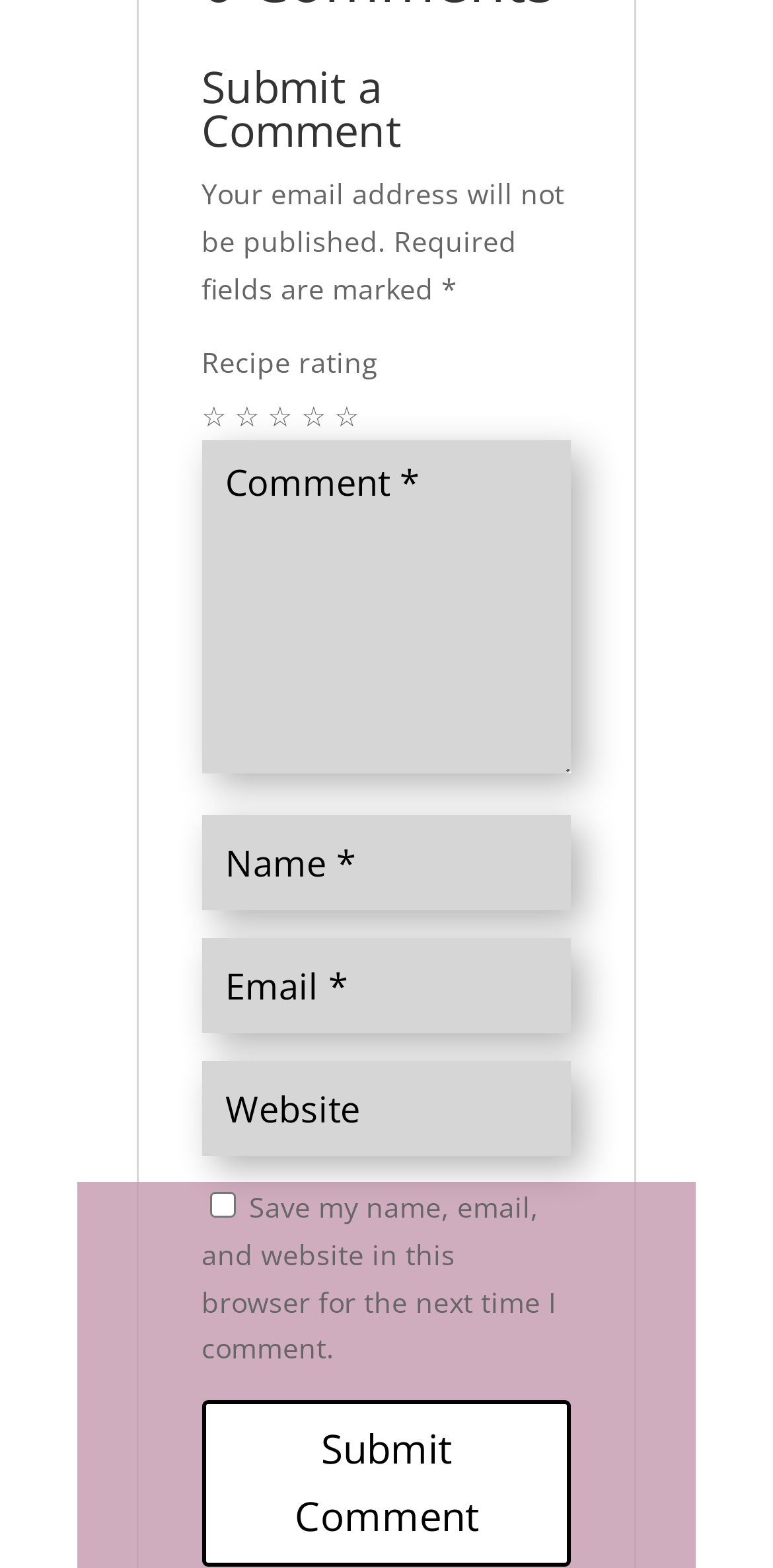Please identify the bounding box coordinates of the region to click in order to complete the given instruction: "Read the article about Refratechnik's new plant in India". The coordinates should be four float numbers between 0 and 1, i.e., [left, top, right, bottom].

None